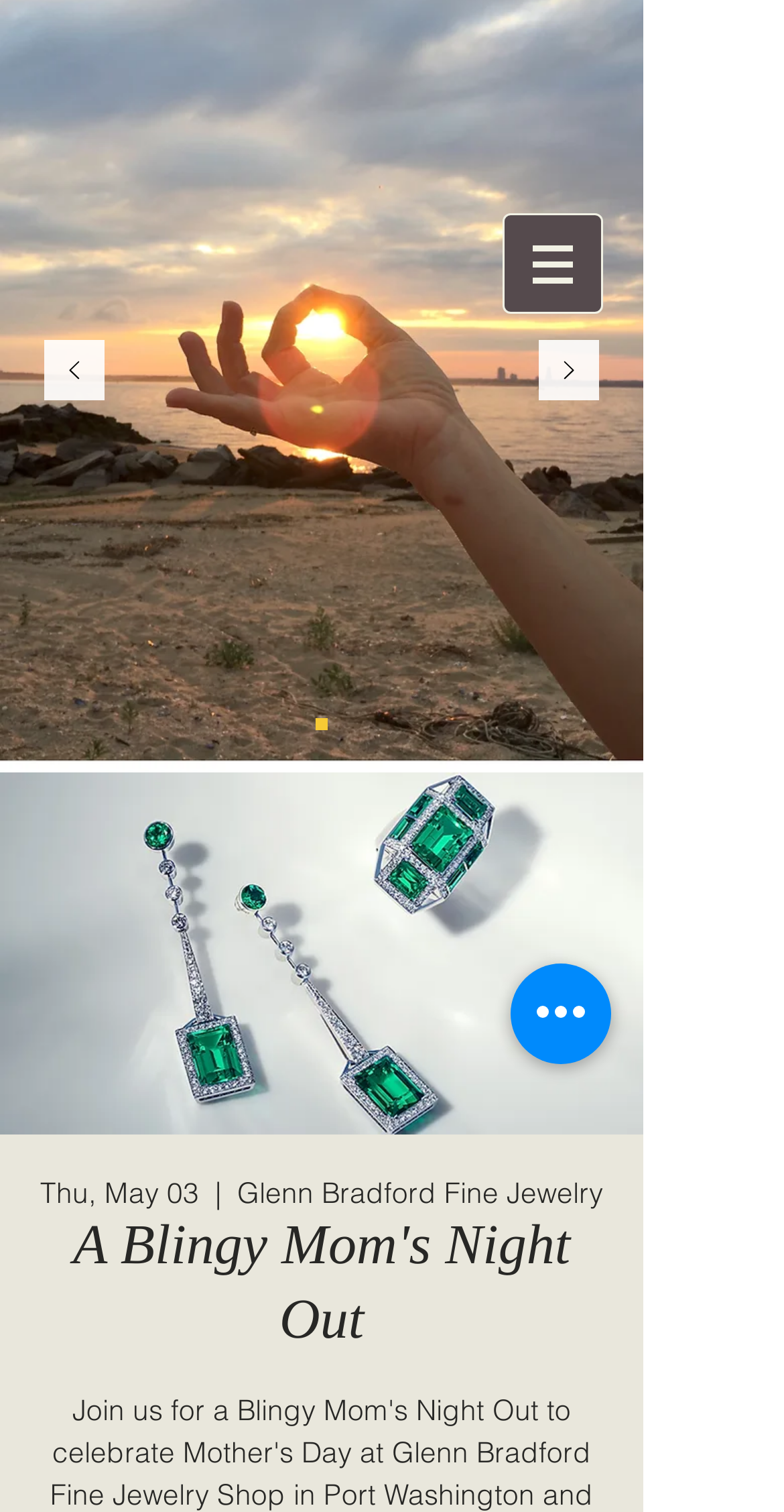Please reply with a single word or brief phrase to the question: 
What is the event being celebrated?

Mother's Day